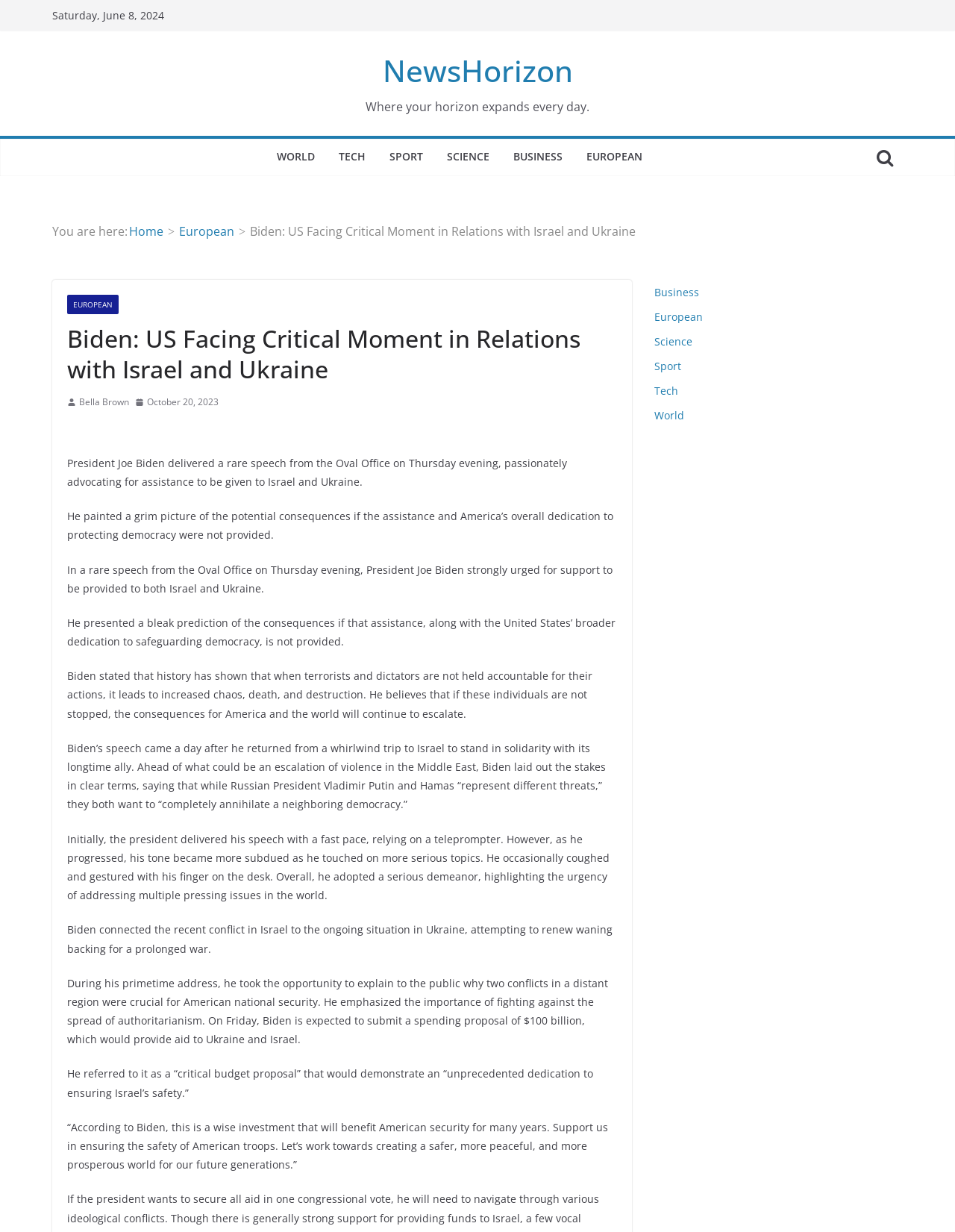Locate the bounding box of the UI element based on this description: "Bella Brown". Provide four float numbers between 0 and 1 as [left, top, right, bottom].

[0.083, 0.32, 0.135, 0.333]